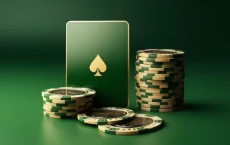Respond to the question below with a single word or phrase:
What is the color of the backdrop?

Vibrant green